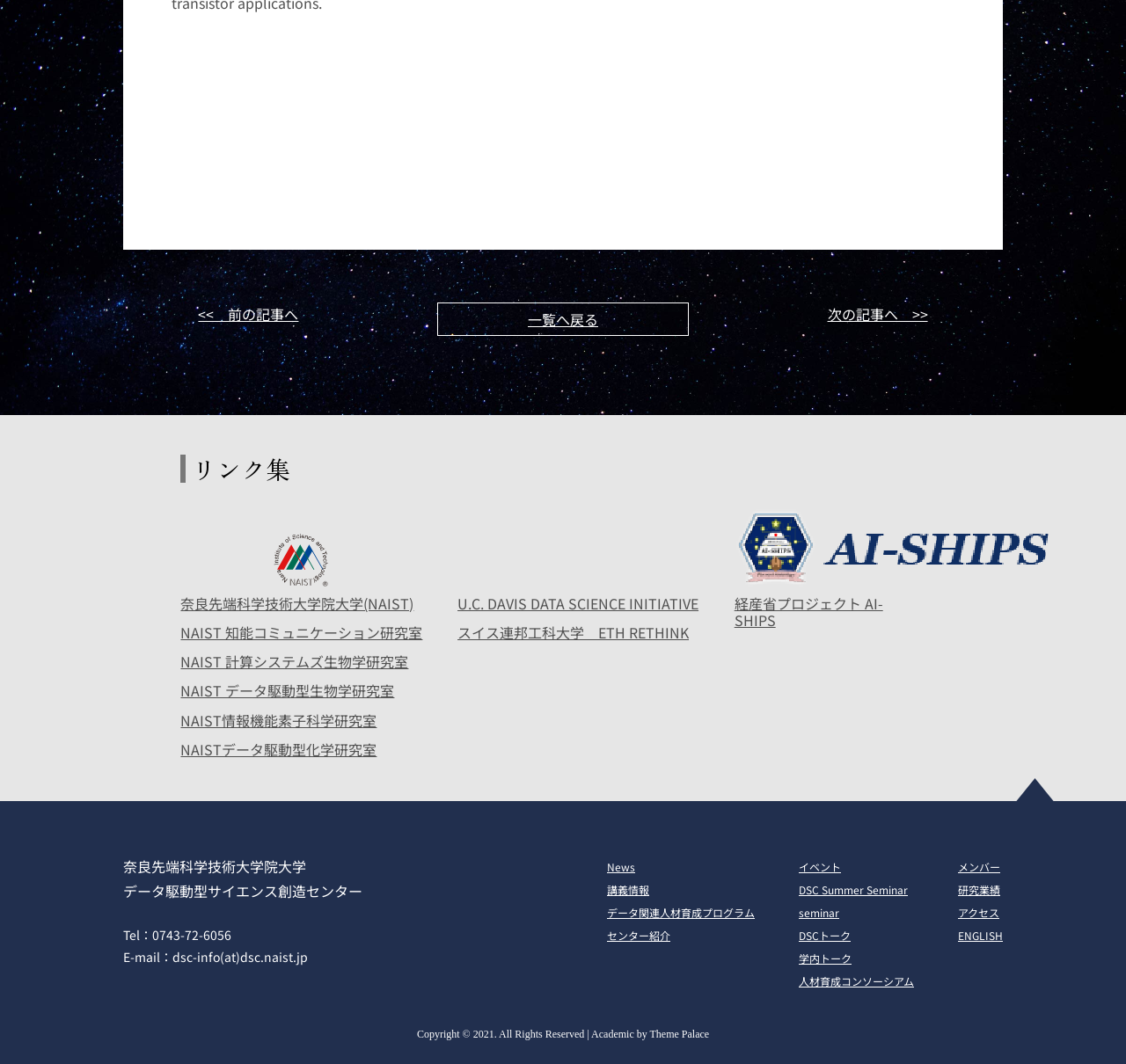How many static text elements are there in the webpage?
Using the image provided, answer with just one word or phrase.

5